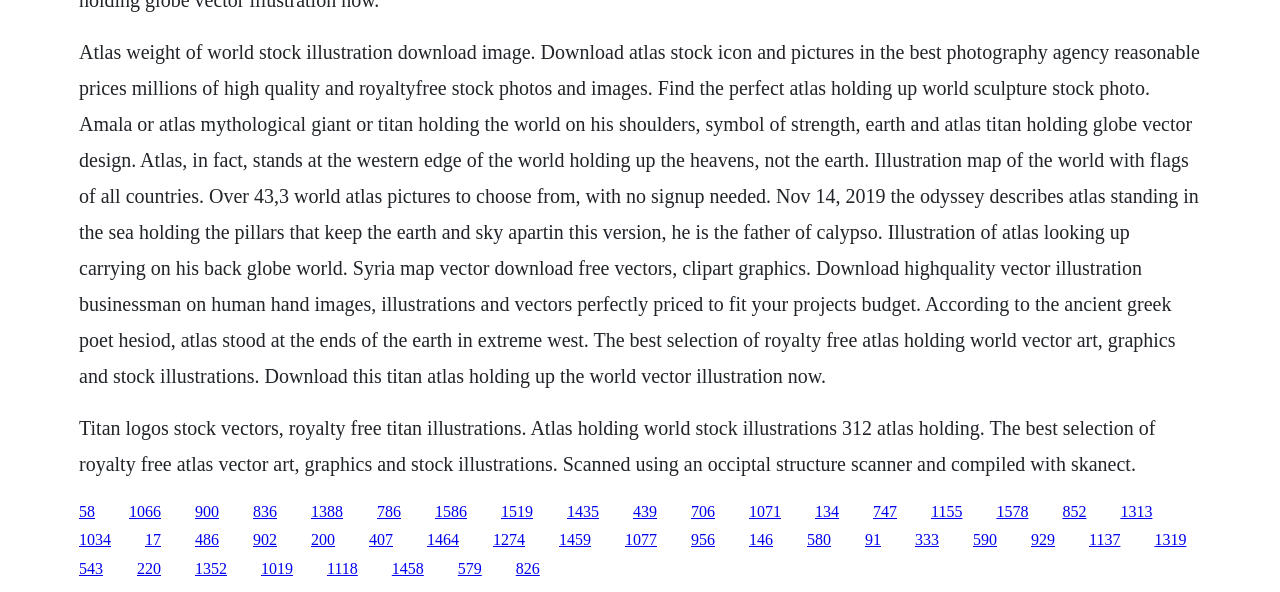What is the main topic of this webpage?
Respond to the question with a single word or phrase according to the image.

Atlas illustrations